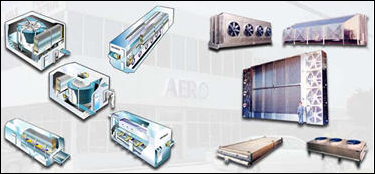Offer a detailed account of the various components present in the image.

The image showcases a variety of industrial refrigeration and food processing equipment, emphasizing the technological advancements in the industry. Positioned against a backdrop featuring the AERO logo, the visuals depict several distinct pieces of machinery: 

1. **Top Left**: A compact chilling unit, highlighted for its streamlined design.
2. **Middle Left**: A storage tank, illustrating efficiency in space utilization.
3. **Middle**: A sophisticated ice maker, demonstrating modern cooling technology.
4. **Bottom Left**: A conveyor belt system designed for transporting products seamlessly through the cooling process.
5. **Top Right**: An outdoor cooling unit characterized by multiple fans, ideal for cooling large spaces.
6. **Middle Right**: A large cooling chamber with innovative airflow management.
7. **Bottom Right**: A fan-assisted cooling unit, showcasing functionality in temperature control.

This assembly of machinery symbolizes the critical role of refrigeration in the food industry, highlighting both efficiency and innovation.